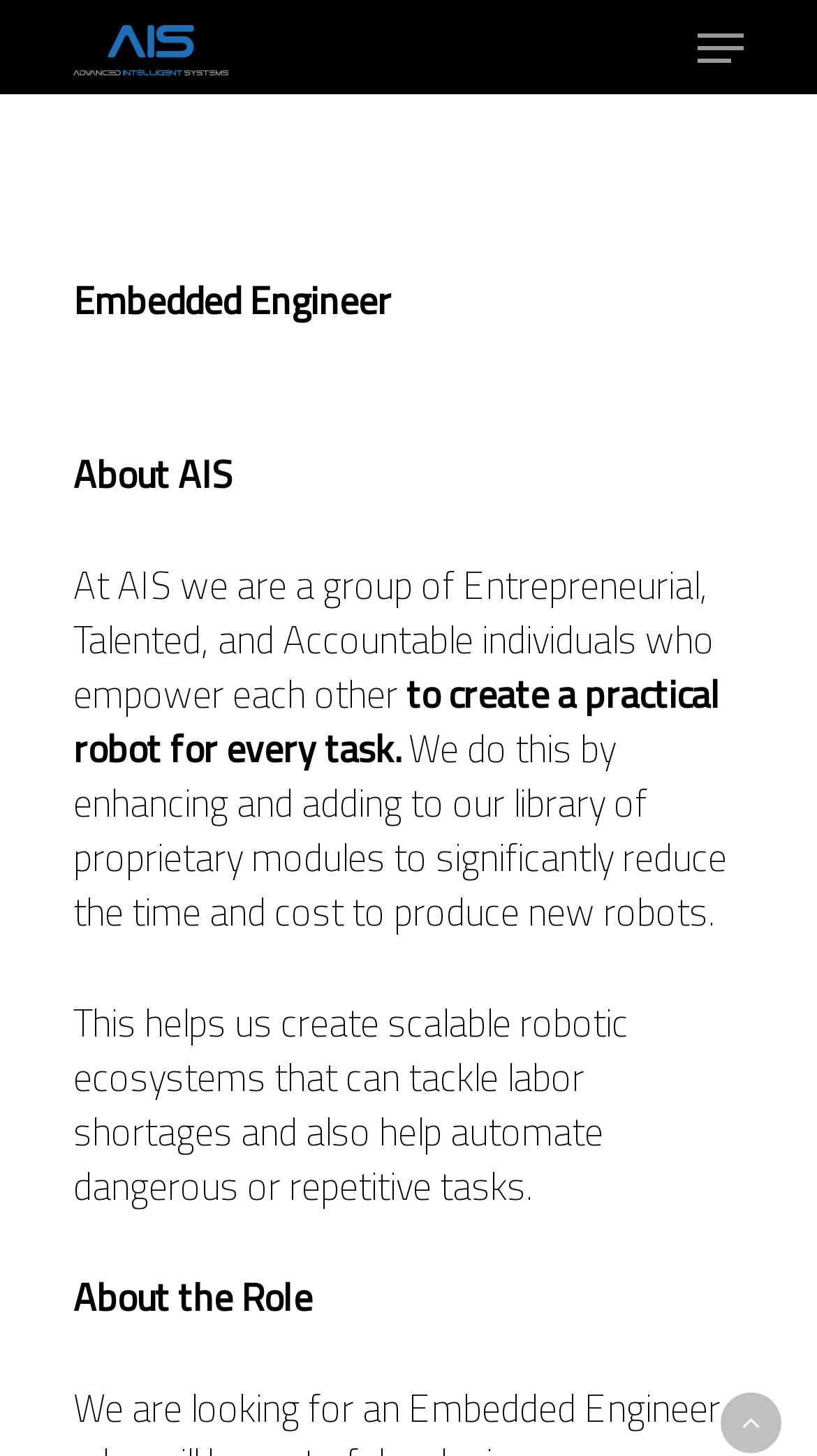Please locate the bounding box coordinates for the element that should be clicked to achieve the following instruction: "Read about the role of Embedded Engineer". Ensure the coordinates are given as four float numbers between 0 and 1, i.e., [left, top, right, bottom].

[0.09, 0.187, 0.479, 0.226]